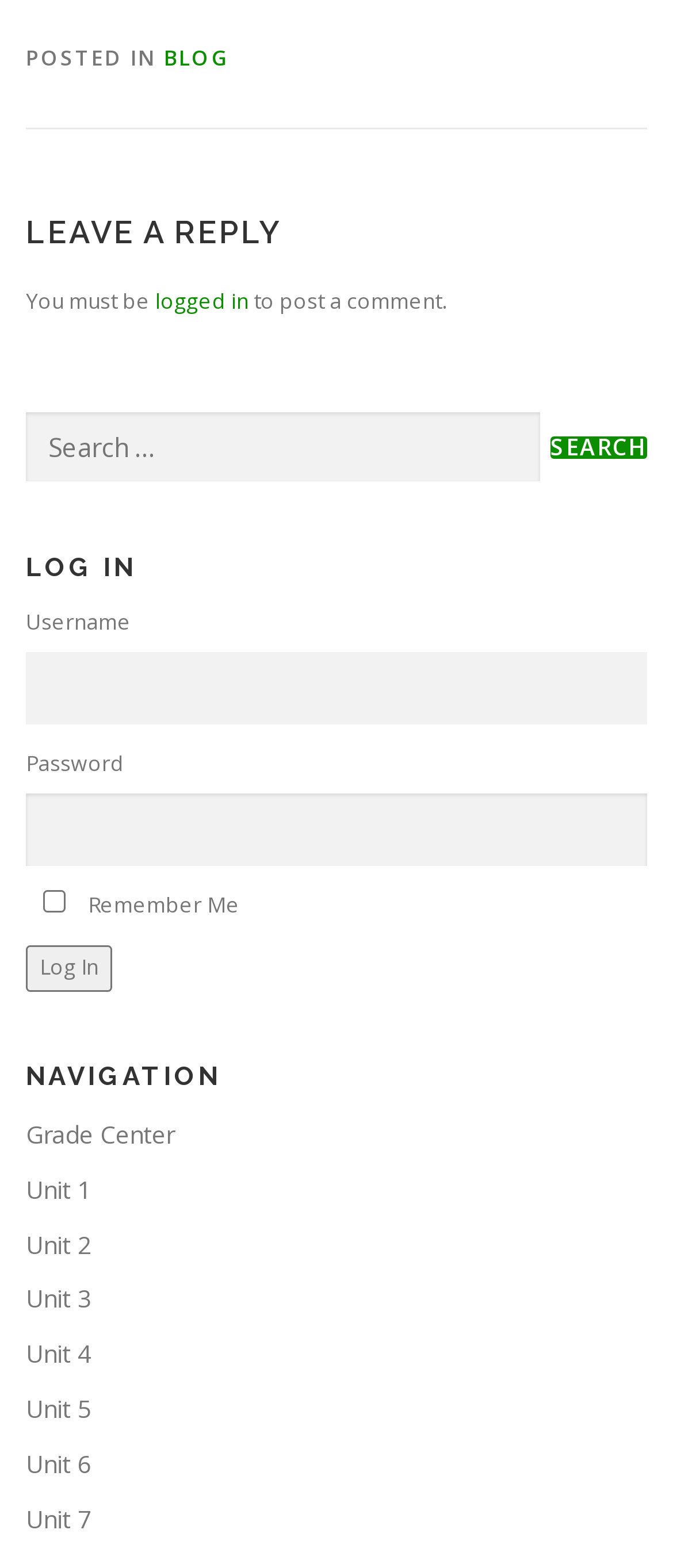Determine the bounding box coordinates of the clickable region to follow the instruction: "Leave a reply".

[0.038, 0.138, 0.962, 0.16]